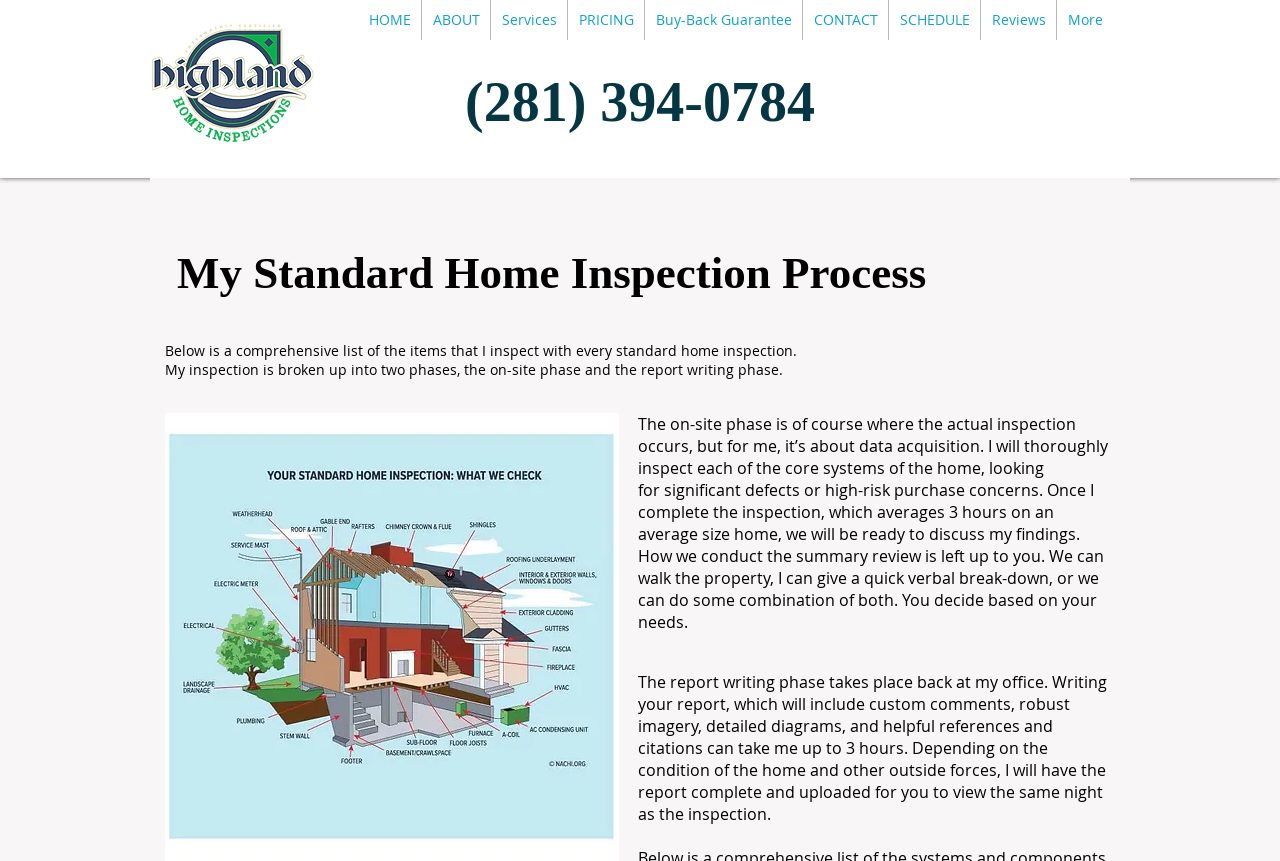Please identify the bounding box coordinates of the clickable element to fulfill the following instruction: "View reviews". The coordinates should be four float numbers between 0 and 1, i.e., [left, top, right, bottom].

[0.766, 0.0, 0.825, 0.046]